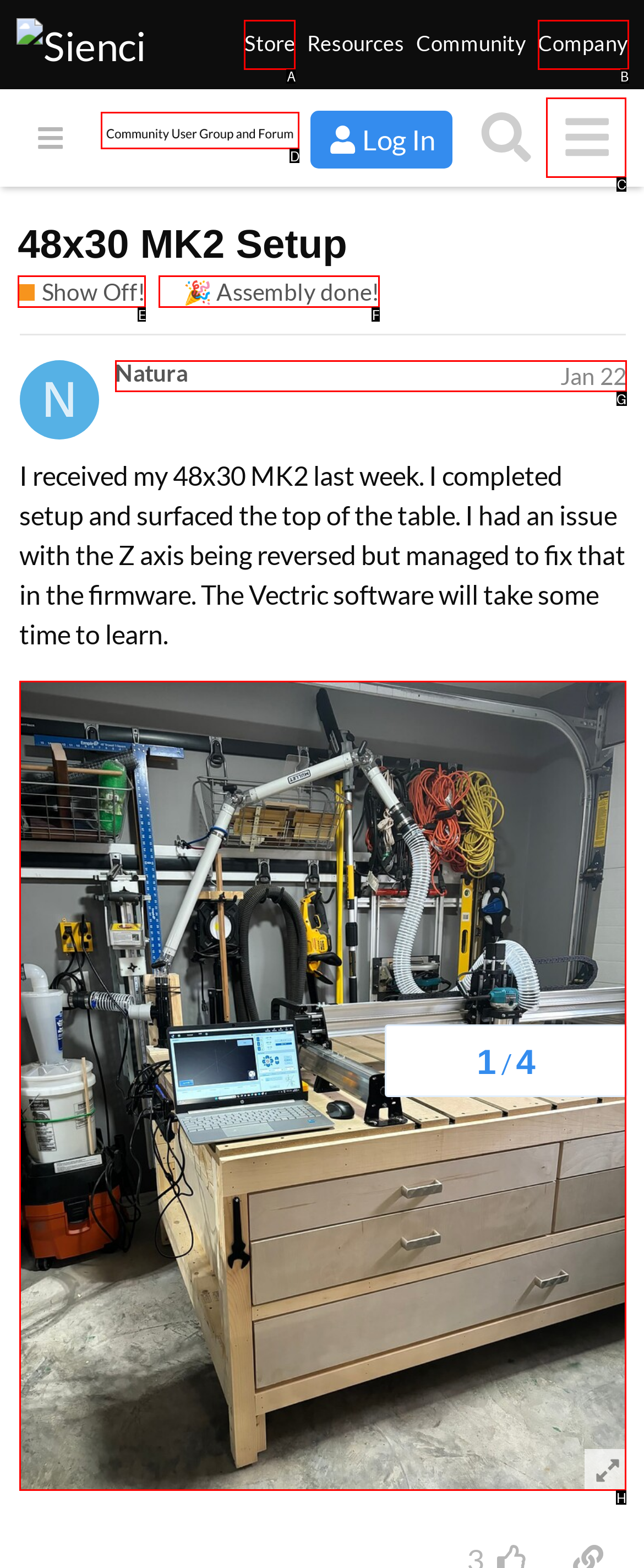Select the letter of the UI element you need to click to complete this task: Read the post by Natura.

G